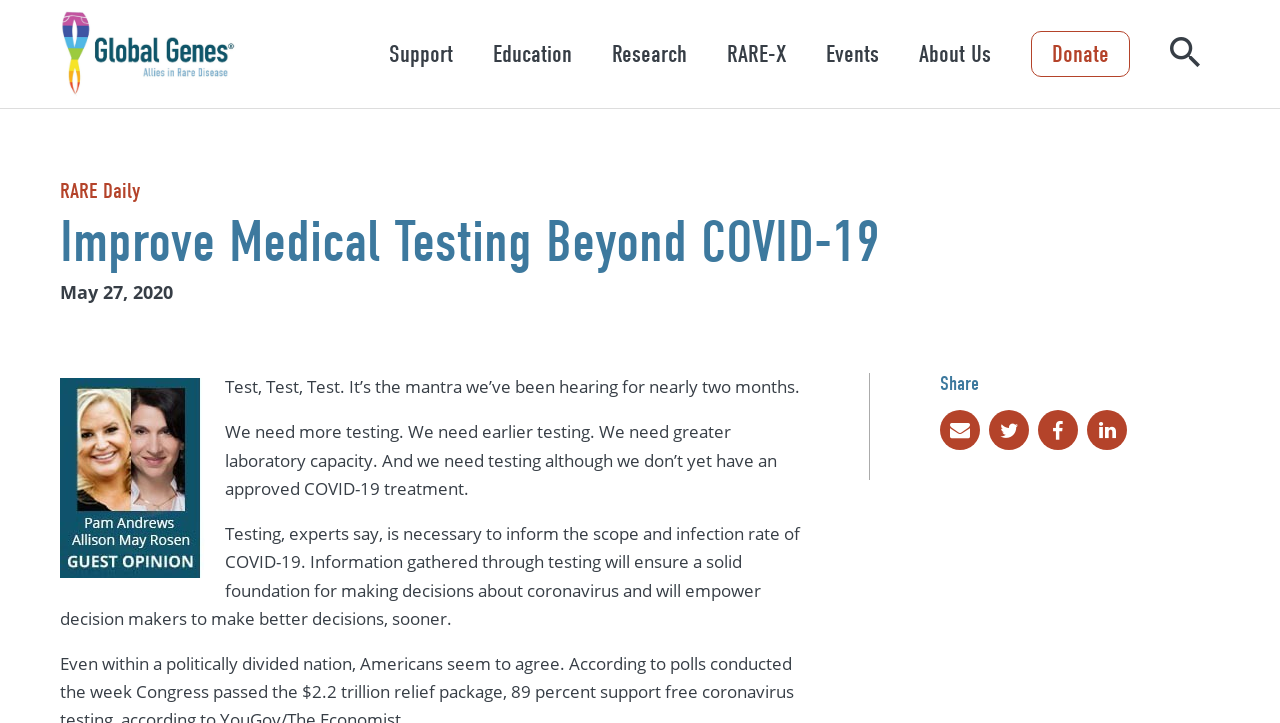Determine the bounding box coordinates of the clickable area required to perform the following instruction: "Visit the RARE-X page". The coordinates should be represented as four float numbers between 0 and 1: [left, top, right, bottom].

[0.56, 0.041, 0.622, 0.108]